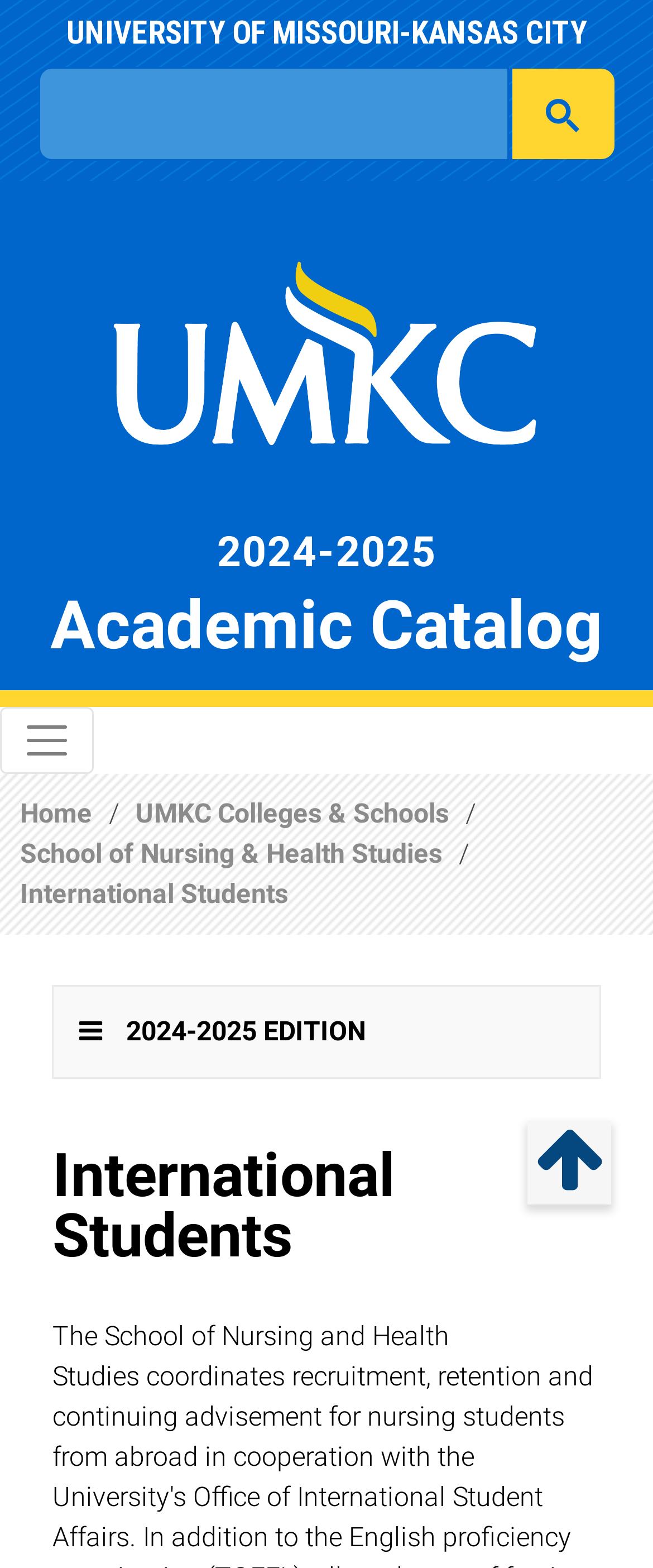Locate the bounding box coordinates of the element that needs to be clicked to carry out the instruction: "Go to UMKC Homepage". The coordinates should be given as four float numbers ranging from 0 to 1, i.e., [left, top, right, bottom].

[0.021, 0.115, 0.979, 0.329]